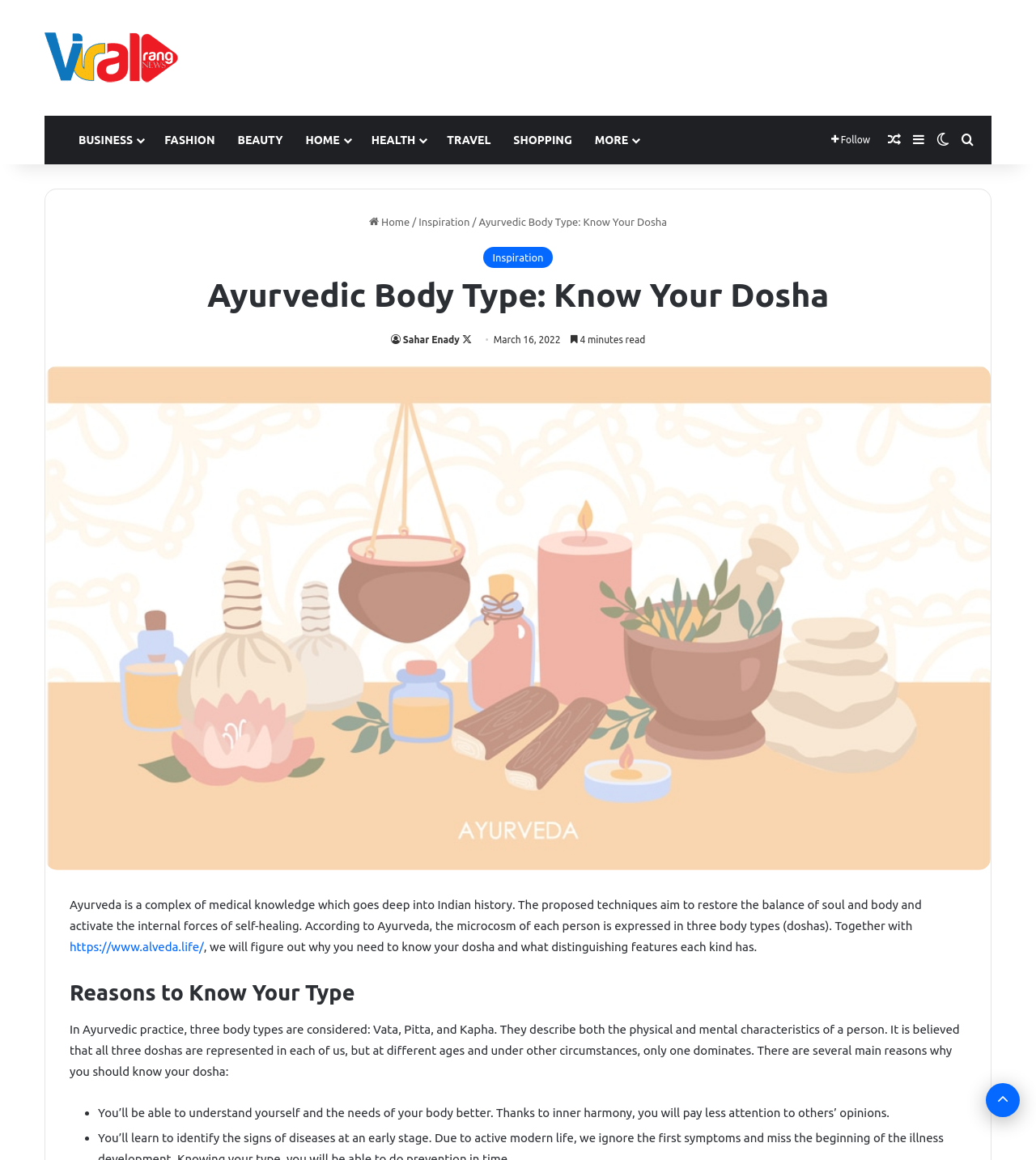Could you highlight the region that needs to be clicked to execute the instruction: "Click on the 'Viral Rang' link"?

[0.043, 0.028, 0.177, 0.072]